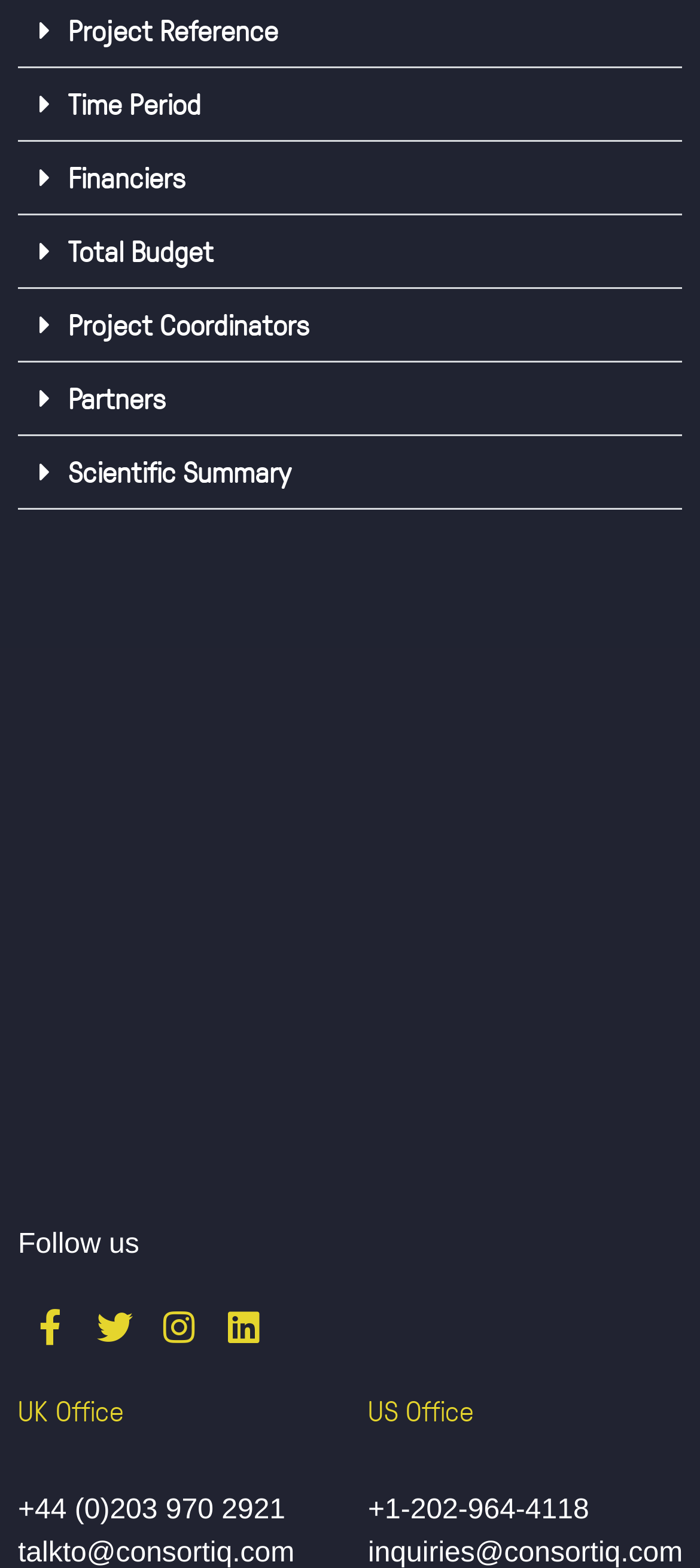Pinpoint the bounding box coordinates of the clickable area needed to execute the instruction: "Click on Time Period". The coordinates should be specified as four float numbers between 0 and 1, i.e., [left, top, right, bottom].

[0.026, 0.043, 0.974, 0.09]